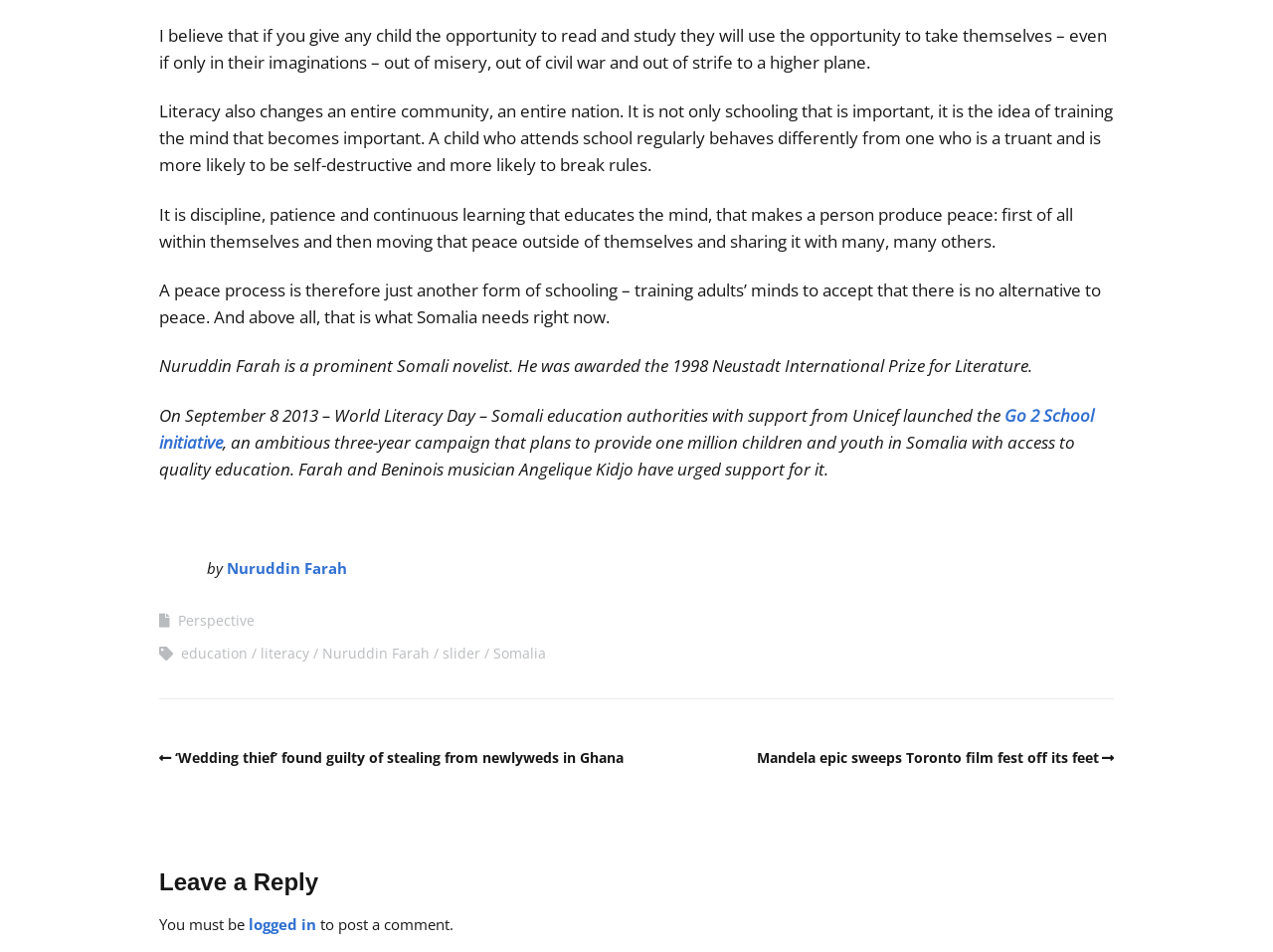Who are the supporters of the Go 2 School initiative? Refer to the image and provide a one-word or short phrase answer.

Nuruddin Farah and Angelique Kidjo